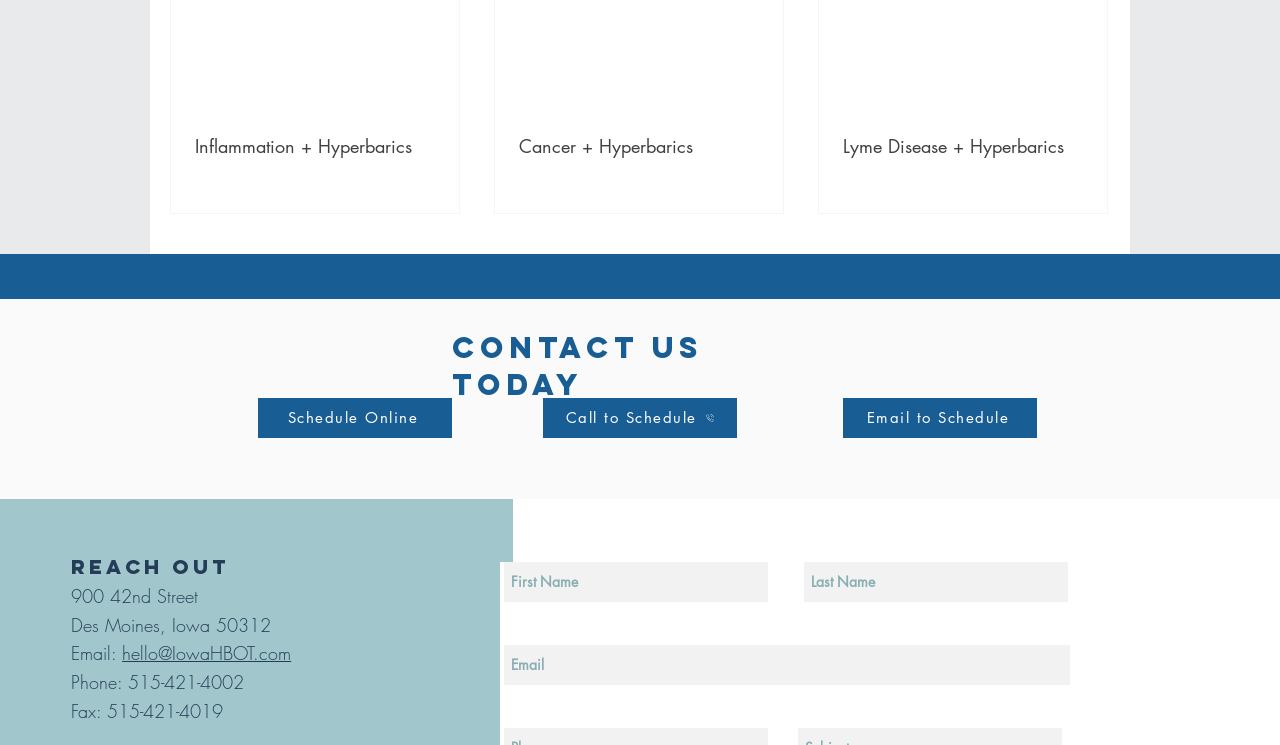Reply to the question with a single word or phrase:
What is the required field in the contact form?

Email